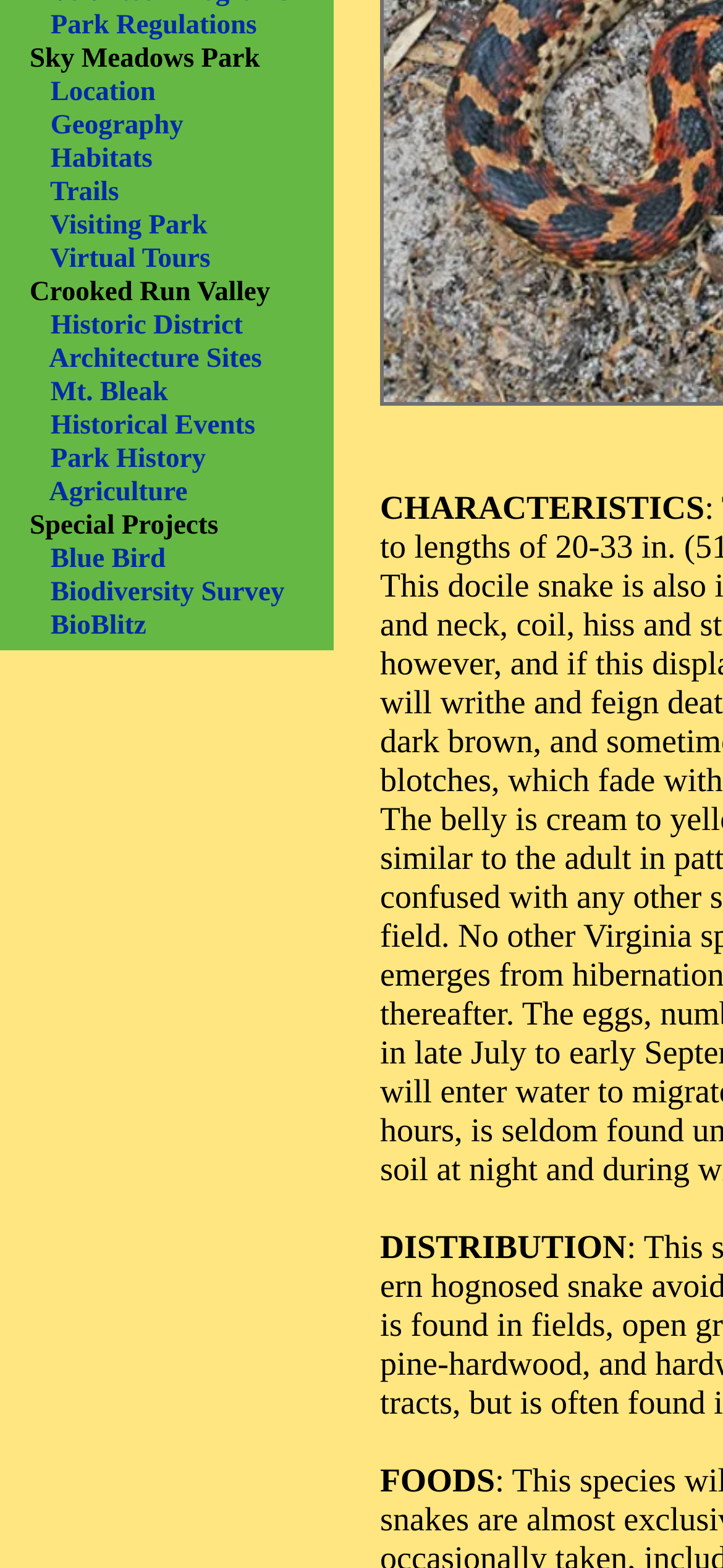Bounding box coordinates are specified in the format (top-left x, top-left y, bottom-right x, bottom-right y). All values are floating point numbers bounded between 0 and 1. Please provide the bounding box coordinate of the region this sentence describes: Agriculture

[0.068, 0.305, 0.259, 0.324]